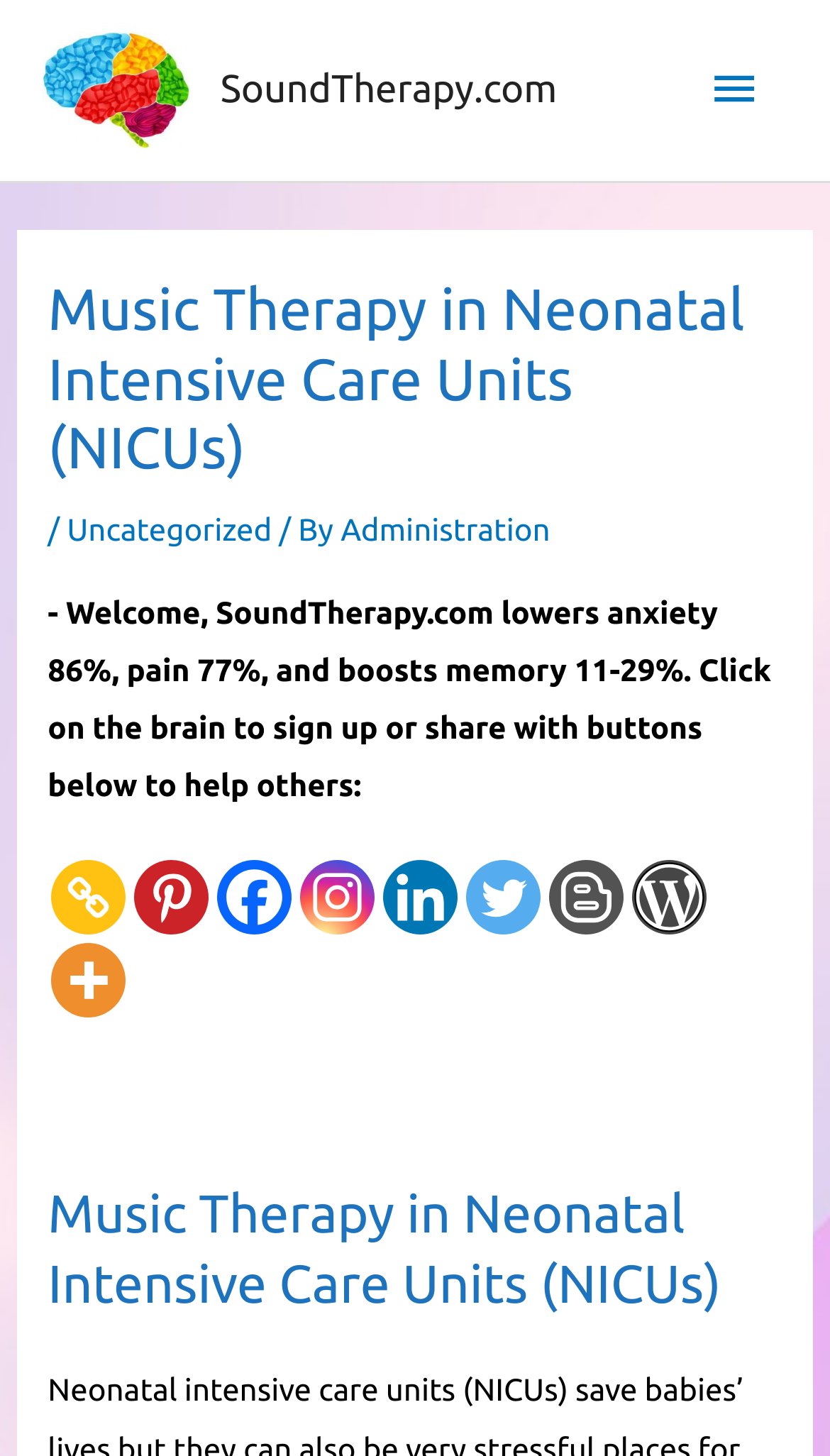Identify the bounding box coordinates for the element you need to click to achieve the following task: "Click on the SoundTherapy.com logo". The coordinates must be four float values ranging from 0 to 1, formatted as [left, top, right, bottom].

[0.051, 0.021, 0.228, 0.103]